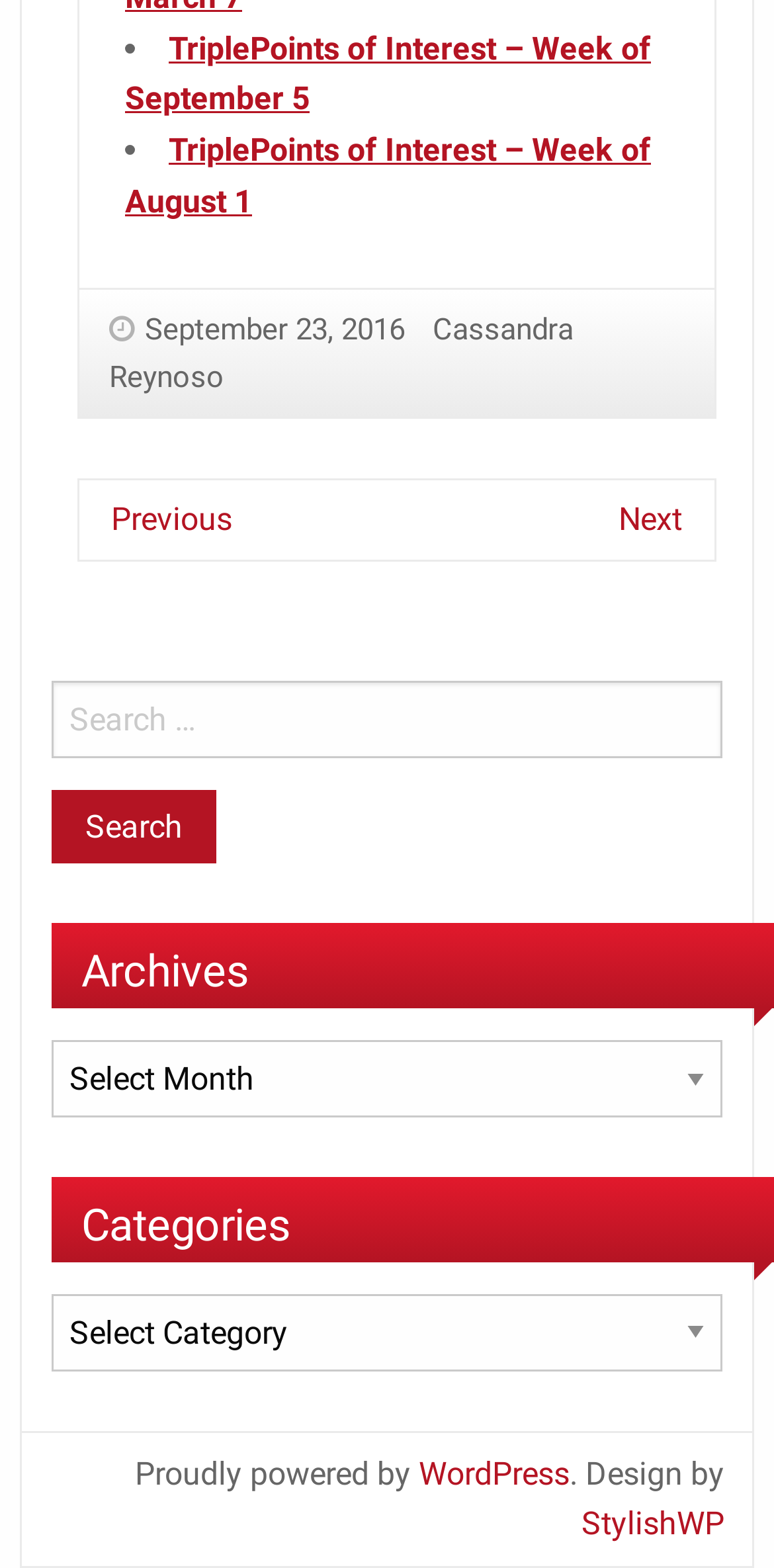What is the purpose of the search box?
Ensure your answer is thorough and detailed.

The search box is a text input field with a search button, which suggests that its purpose is to allow users to search the website for specific content. This can be determined by looking at the structure of the search element with ID 76 and its child elements.